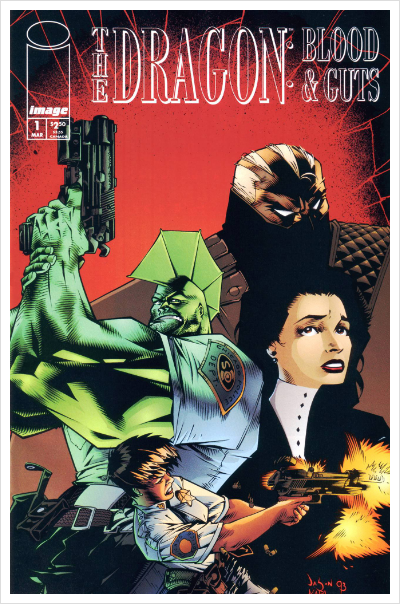How many characters are prominently featured on the cover?
From the image, respond with a single word or phrase.

Three